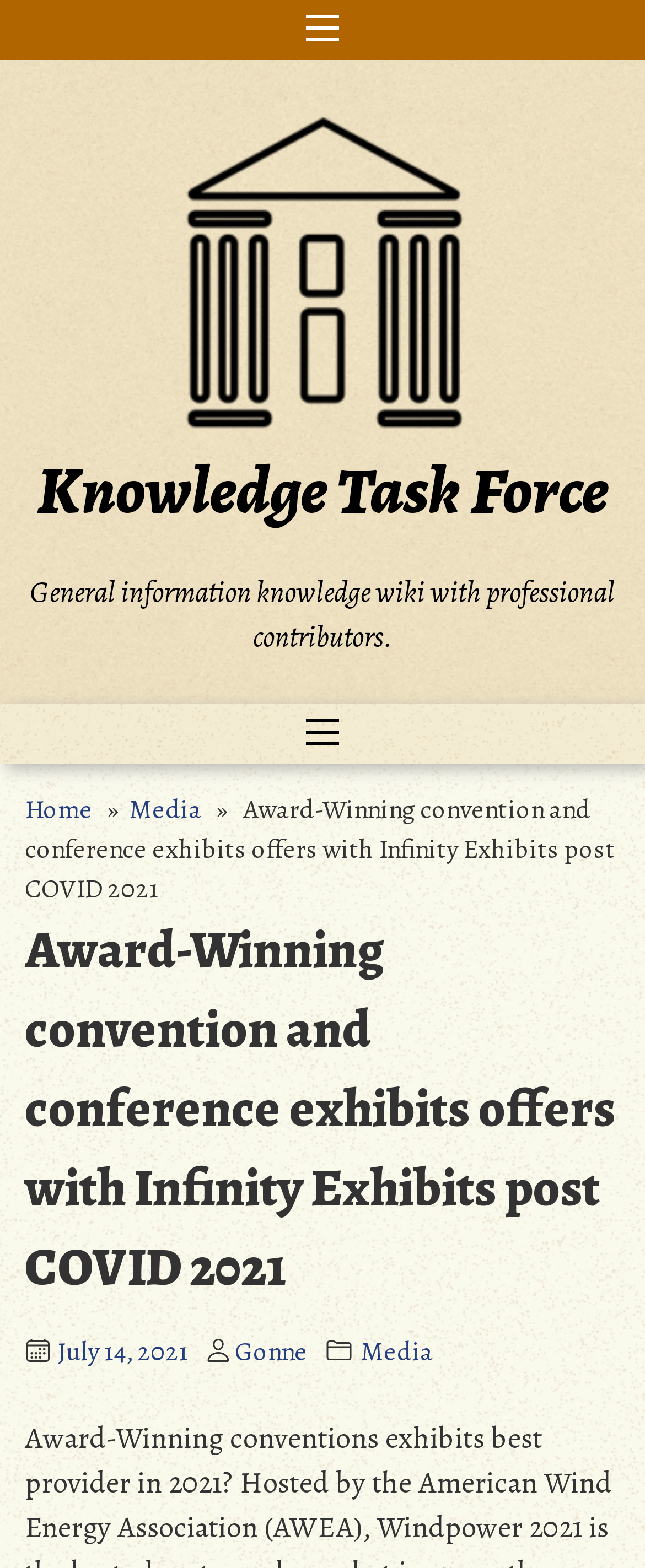Highlight the bounding box coordinates of the element that should be clicked to carry out the following instruction: "Toggle navigation". The coordinates must be given as four float numbers ranging from 0 to 1, i.e., [left, top, right, bottom].

[0.423, 0.0, 0.577, 0.038]